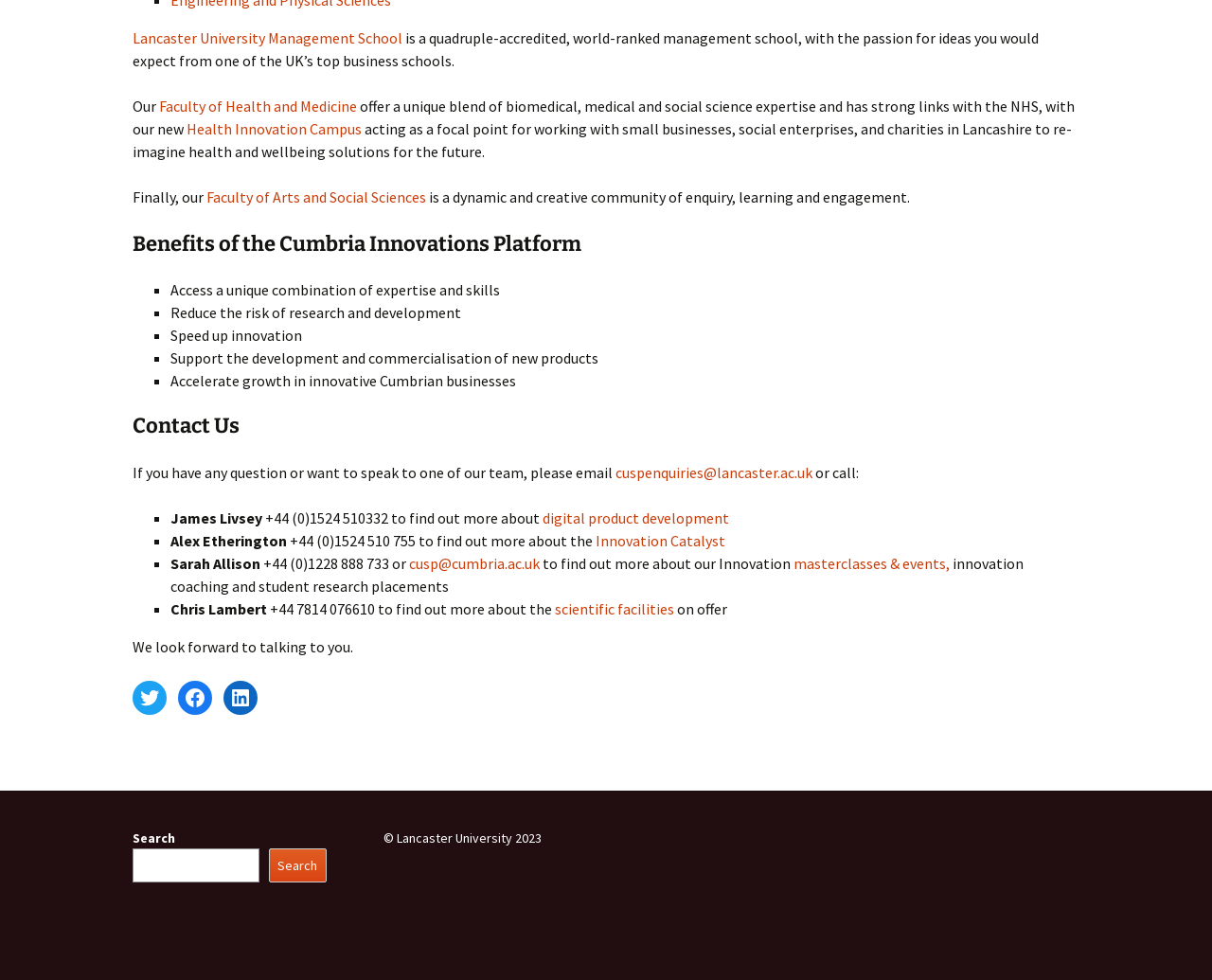Please answer the following query using a single word or phrase: 
Who can you contact for more information about digital product development?

James Livsey